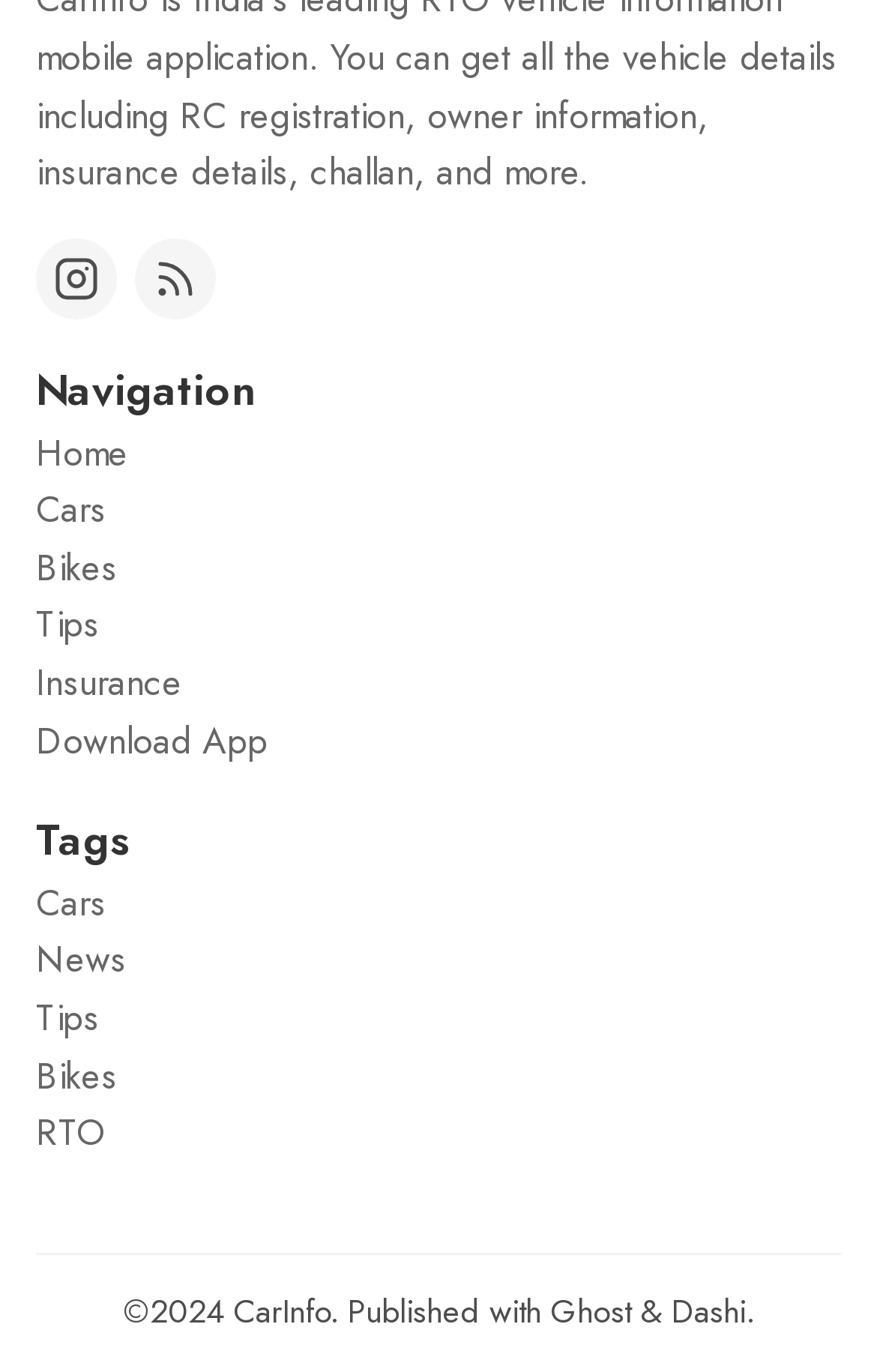Answer the following inquiry with a single word or phrase:
What is the last tag link?

RTO